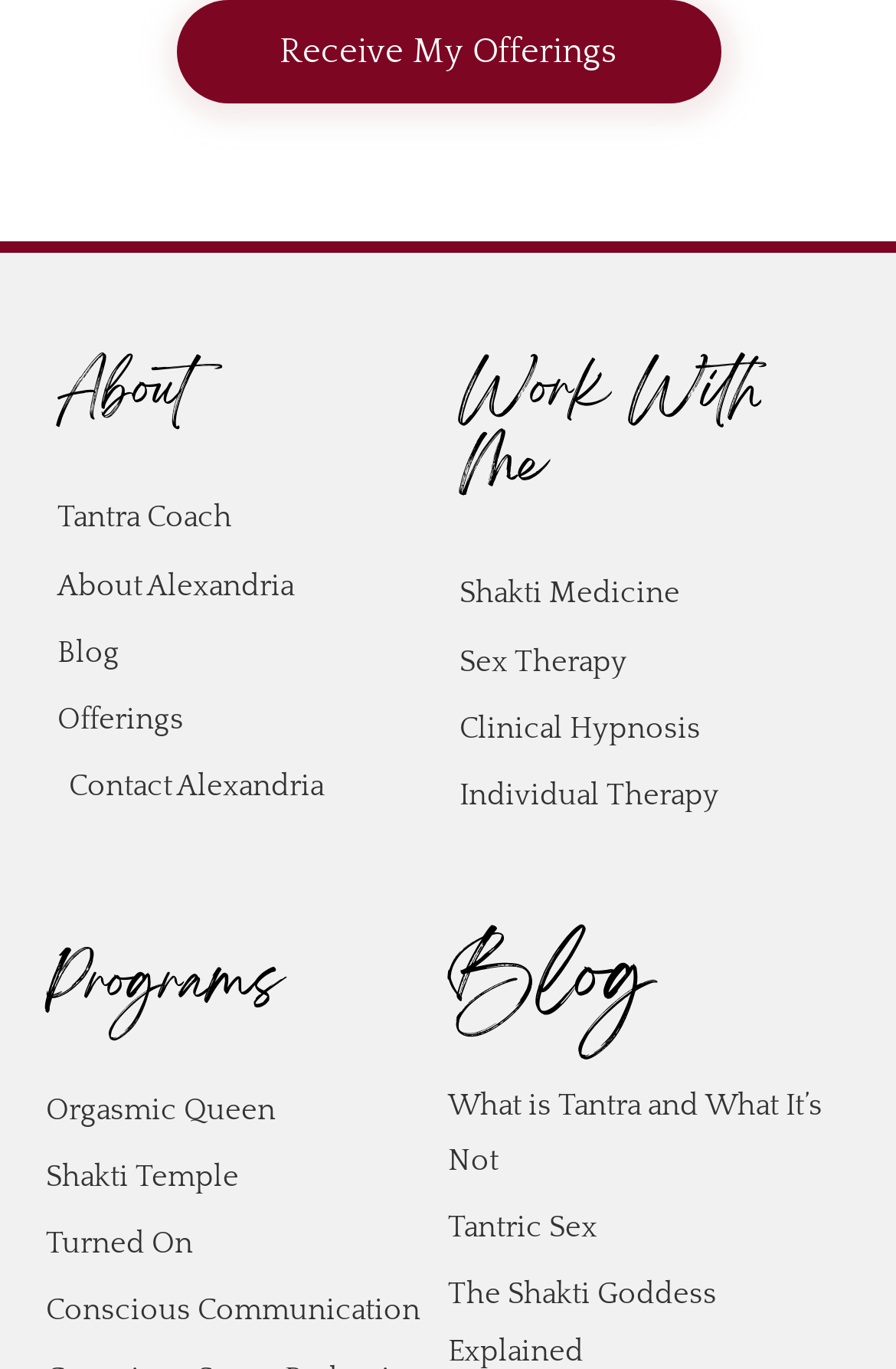How many links are under the 'Work With Me' section?
Answer the question with a single word or phrase, referring to the image.

5